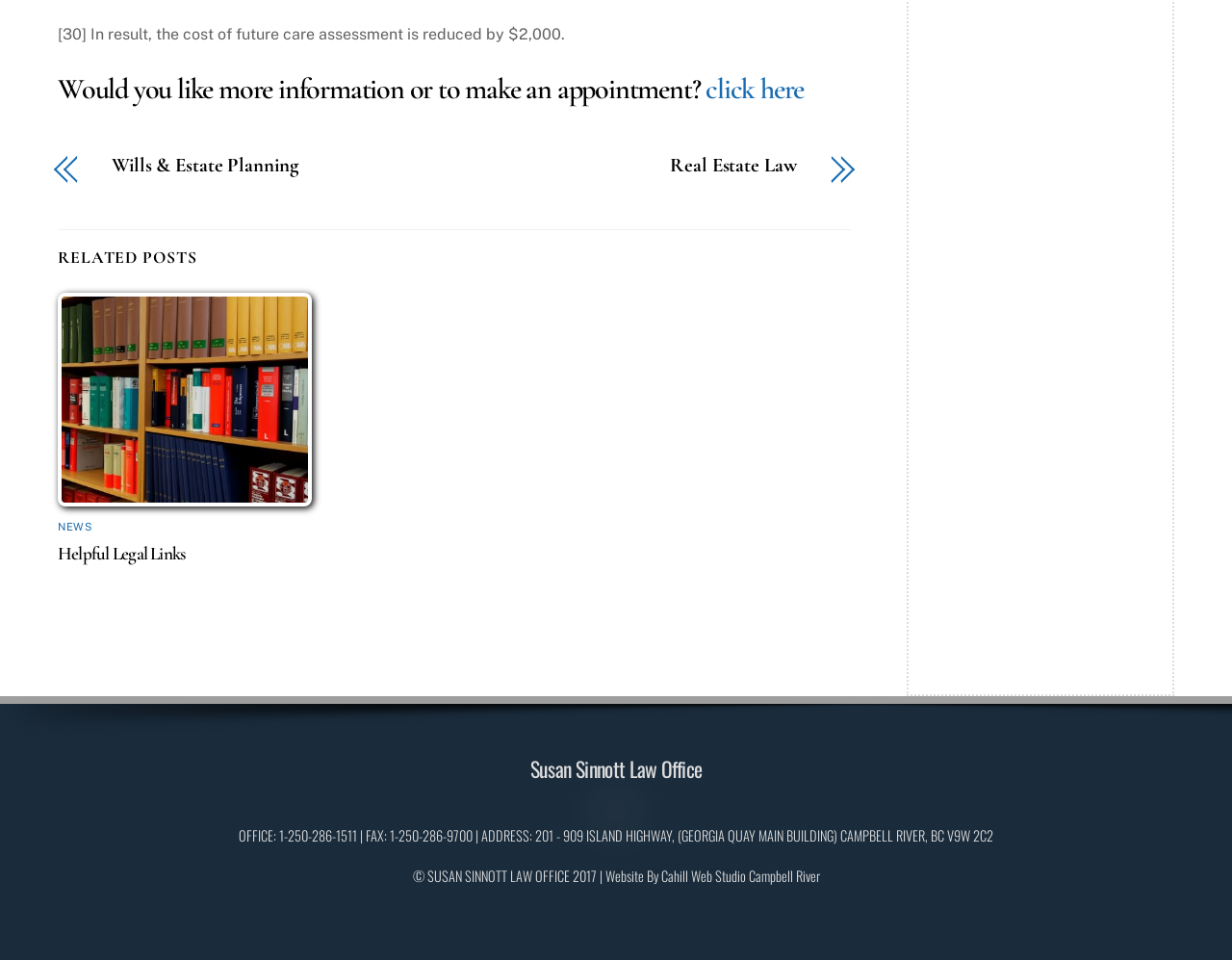Can you identify the bounding box coordinates of the clickable region needed to carry out this instruction: 'Learn about Wills & Estate Planning'? The coordinates should be four float numbers within the range of 0 to 1, stated as [left, top, right, bottom].

[0.091, 0.162, 0.349, 0.183]